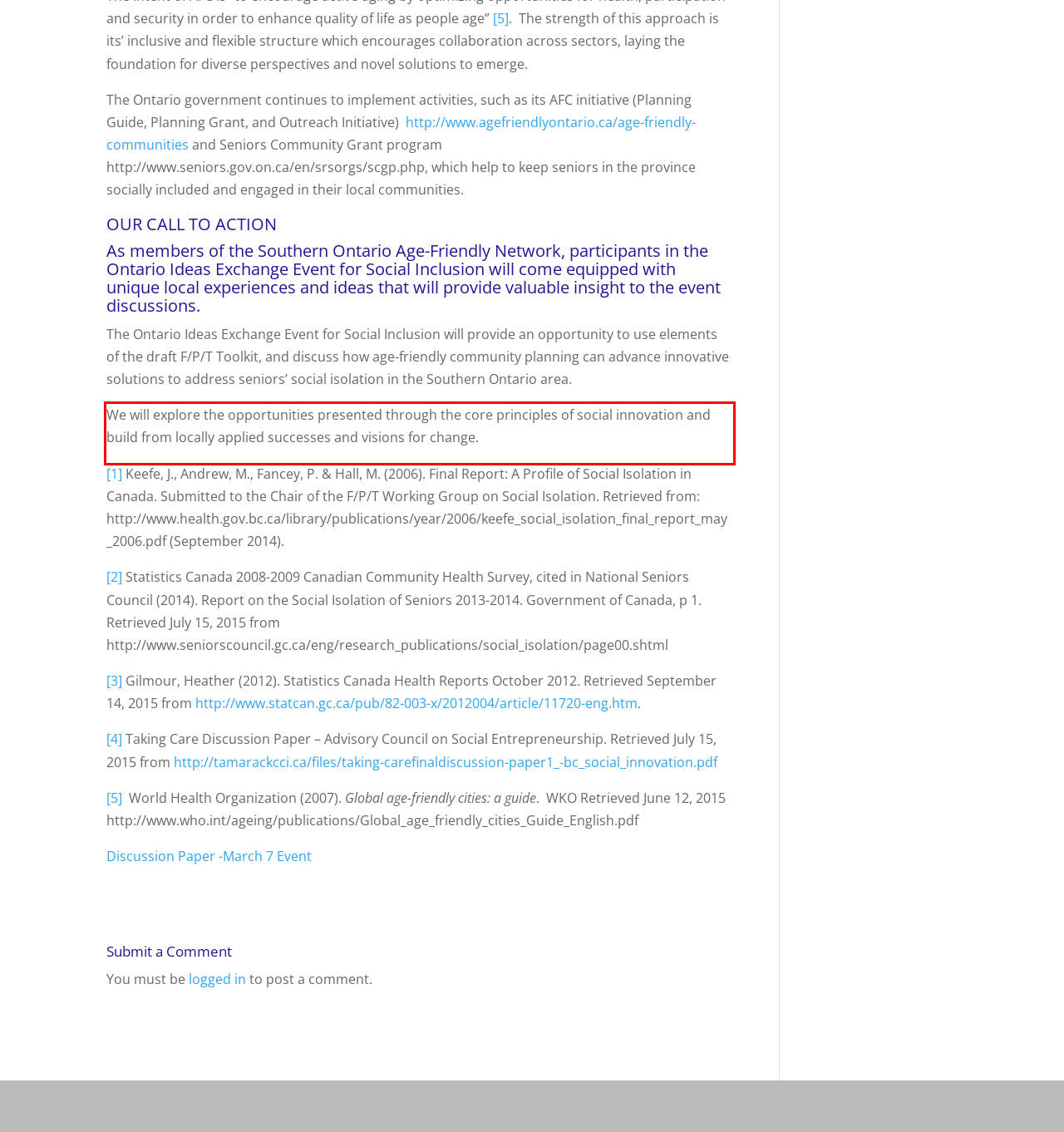Identify the text inside the red bounding box on the provided webpage screenshot by performing OCR.

We will explore the opportunities presented through the core principles of social innovation and build from locally applied successes and visions for change.